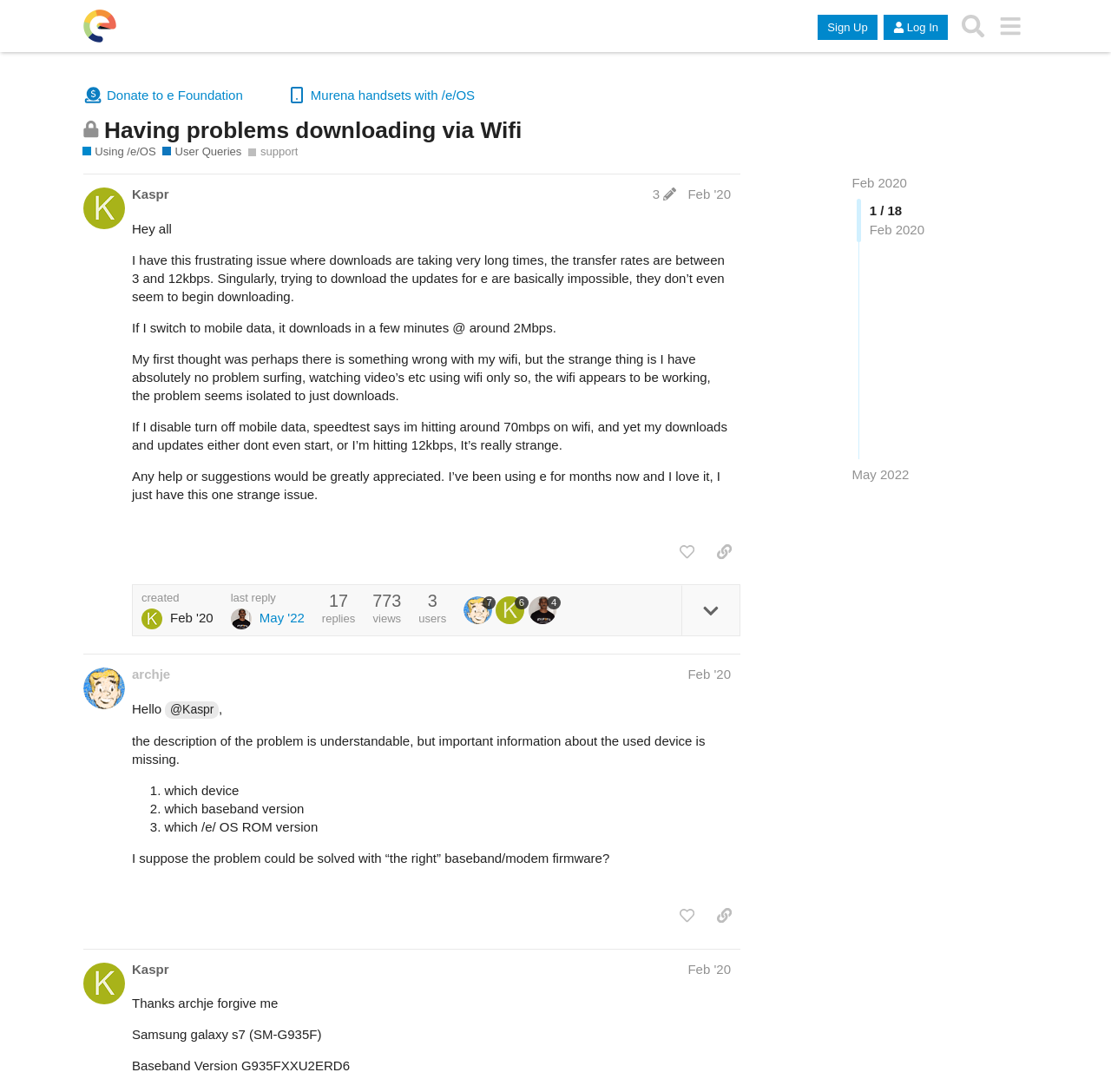Can you show the bounding box coordinates of the region to click on to complete the task described in the instruction: "Search"?

[0.859, 0.007, 0.892, 0.041]